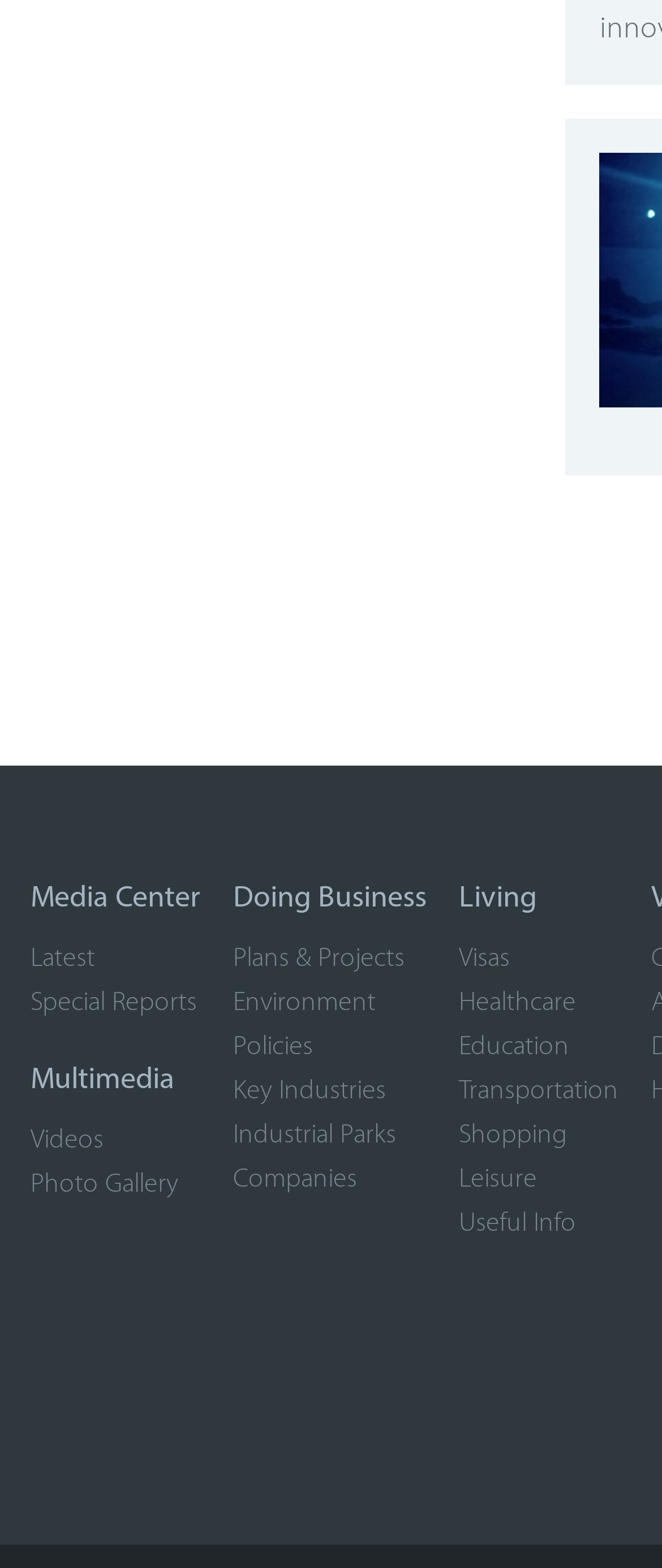Provide your answer in a single word or phrase: 
What type of content is available under Multimedia?

Videos, Photo Gallery